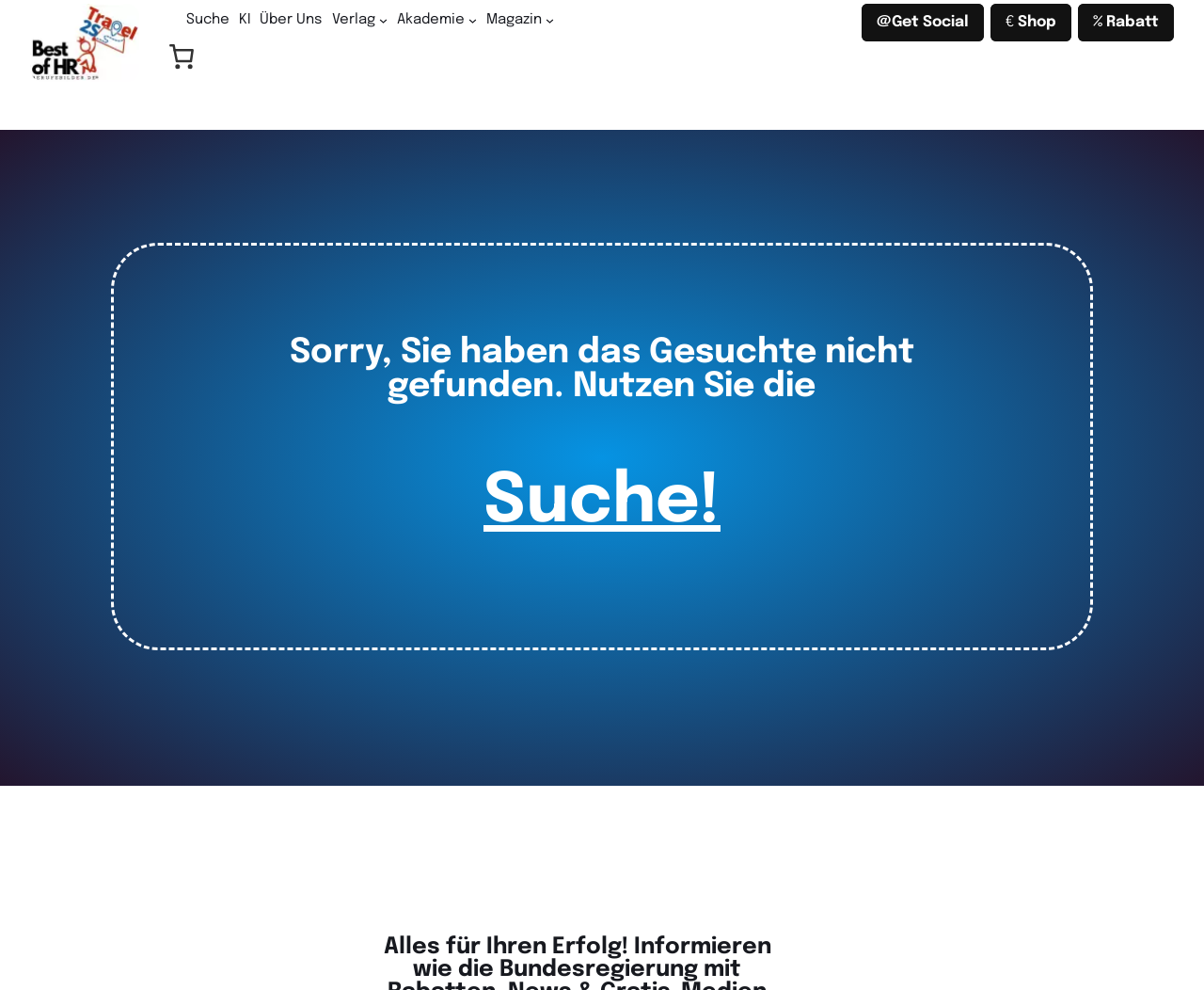What is the purpose of the button with the image?
Look at the image and respond to the question as thoroughly as possible.

The button with the image is located in the top-left corner of the webpage, and it seems to be a navigation button. Its purpose is to navigate to a different page or section of the website.